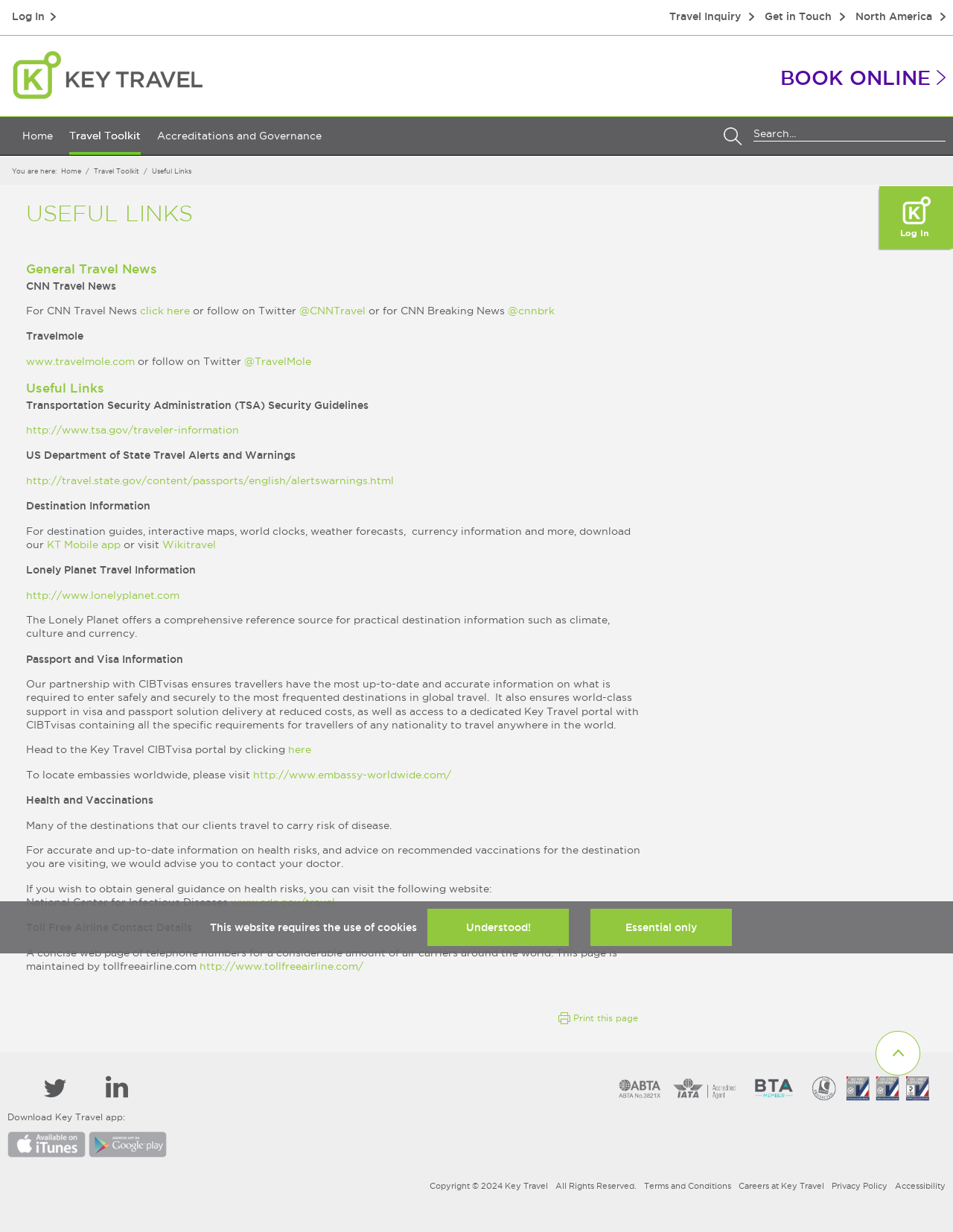Give a comprehensive overview of the webpage, including key elements.

The webpage is titled "Useful Links | Key Travel" and appears to be a resource page for travelers. At the top, there are several links to key sections of the website, including "Log In", "Travel Inquiry", "Get in Touch", and "North America". Below this, there is a prominent link to "KEY TRAVEL" with an accompanying image.

The main content of the page is divided into several sections. The first section is titled "USEFUL LINKS" and contains links to various travel-related resources, including news sources like CNN Travel News and Travelmole, as well as government websites like the Transportation Security Administration (TSA) and the US Department of State.

The next section is titled "General Travel News" and features links to news sources and travel guides. This is followed by a section on "Destination Information", which provides links to resources like Wikitravel and Lonely Planet.

The page also includes sections on "Passport and Visa Information", "Health and Vaccinations", and "Toll Free Airline Contact Details", each with relevant links and information. There is also a section with social media links to Twitter and LinkedIn.

At the bottom of the page, there are links to download the Key Travel app and a copyright notice. There are also several buttons and links to navigate the page, including a "Back to top" link and a "Print this page" button.